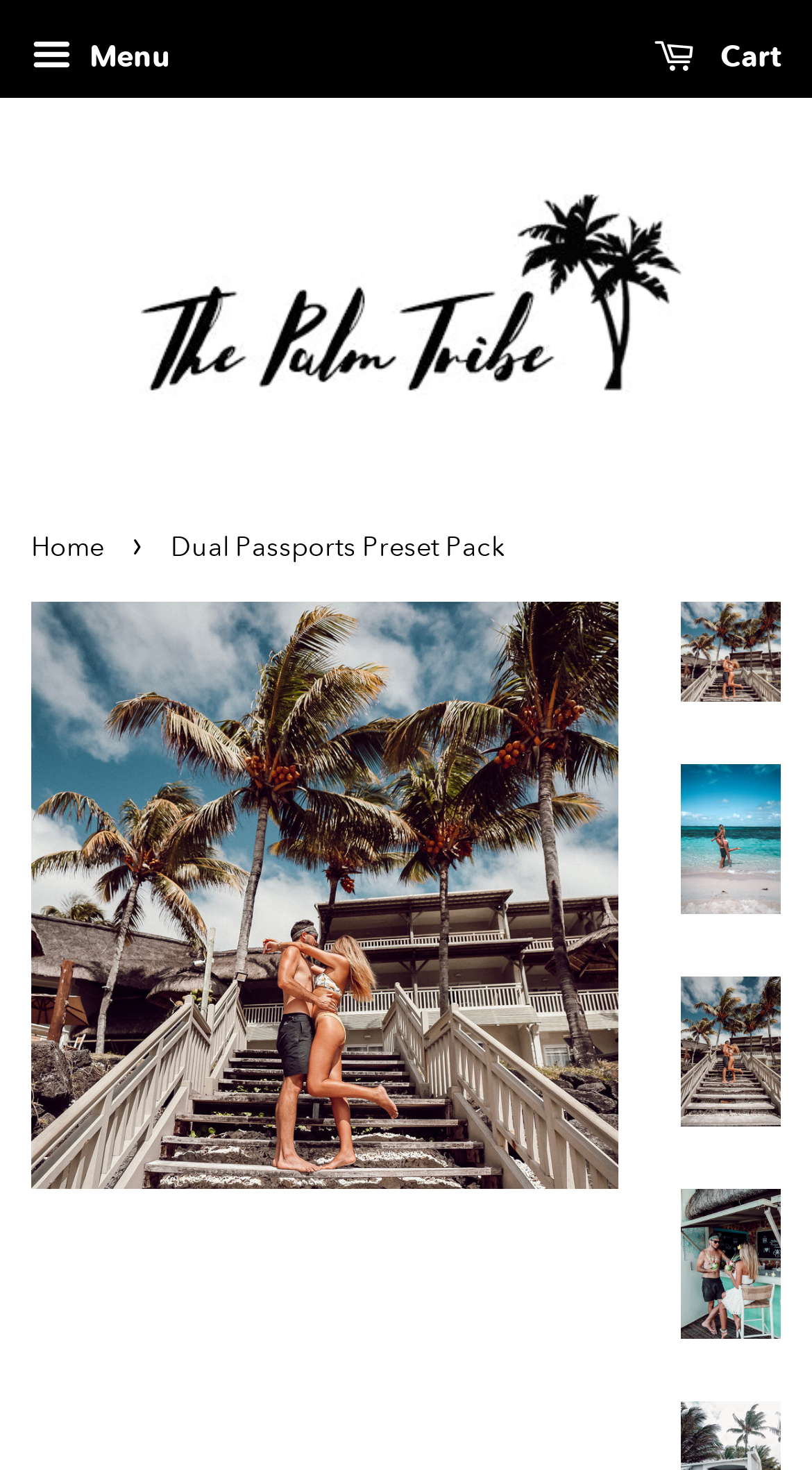What is above the breadcrumbs navigation?
Look at the image and answer the question with a single word or phrase.

The Palm Tribe logo